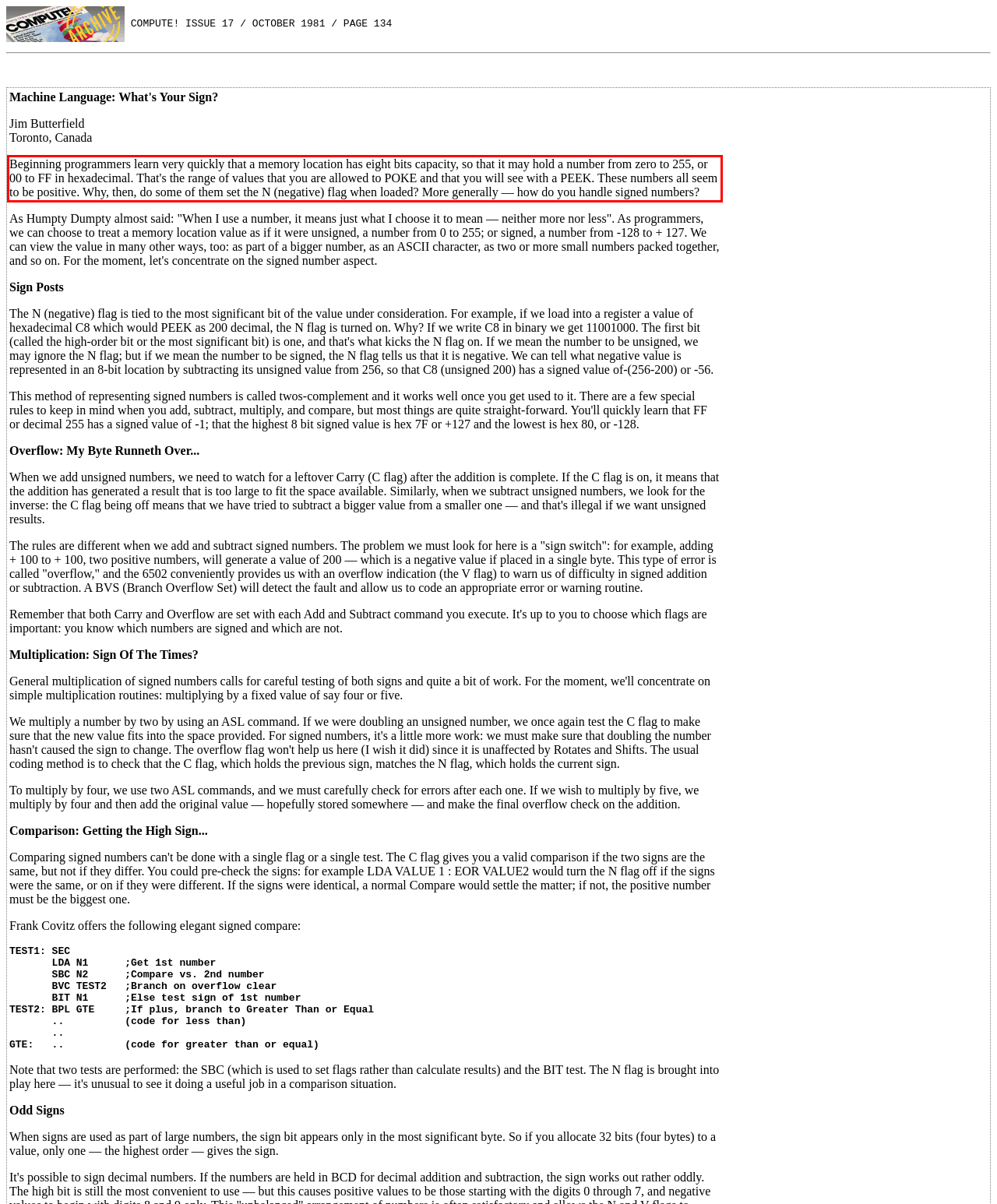Examine the screenshot of the webpage, locate the red bounding box, and generate the text contained within it.

Beginning programmers learn very quickly that a memory location has eight bits capacity, so that it may hold a number from zero to 255, or 00 to FF in hexadecimal. That's the range of values that you are allowed to POKE and that you will see with a PEEK. These numbers all seem to be positive. Why, then, do some of them set the N (negative) flag when loaded? More generally — how do you handle signed numbers?